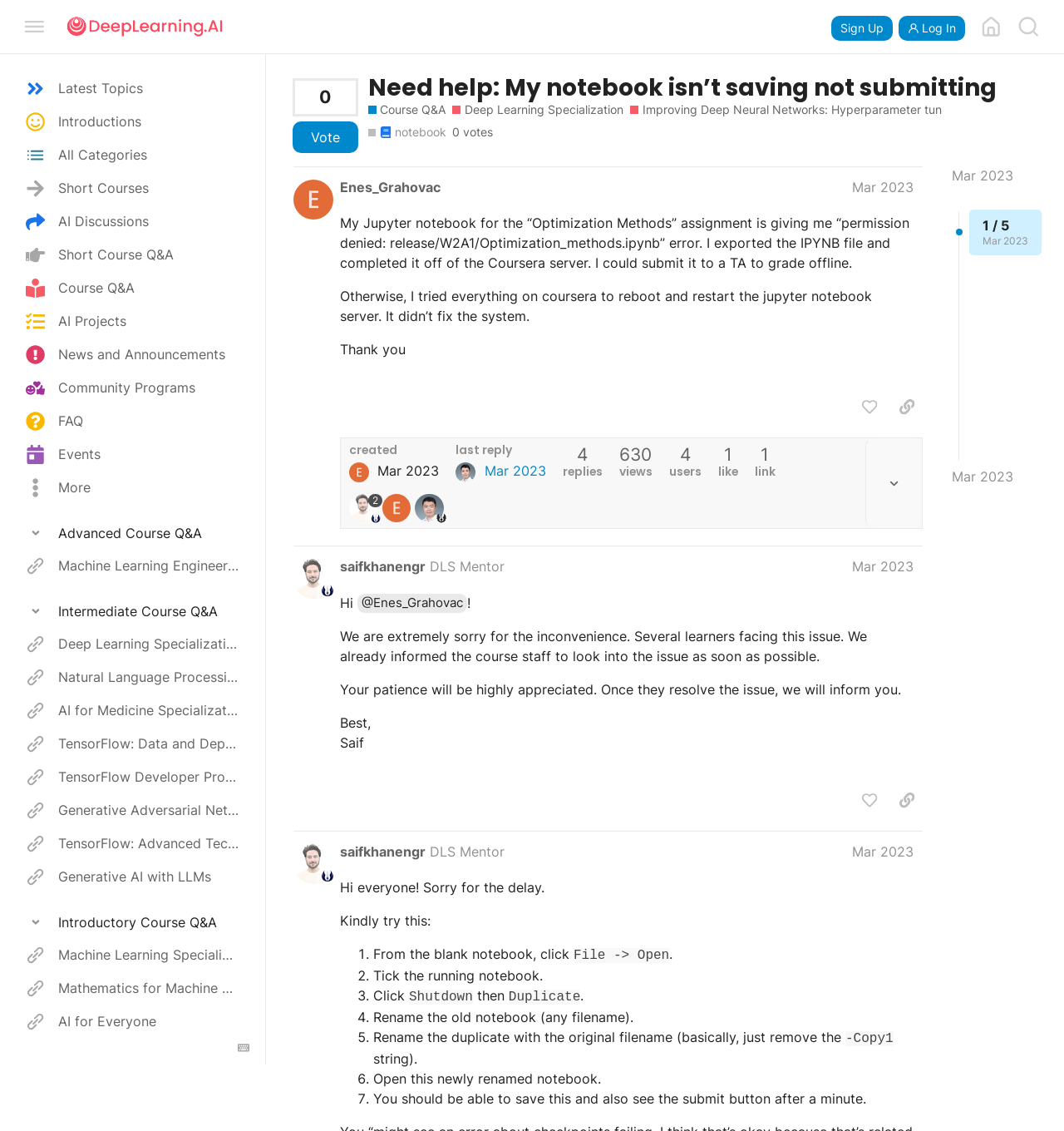What is the purpose of the 'Search' button?
Use the image to answer the question with a single word or phrase.

To search